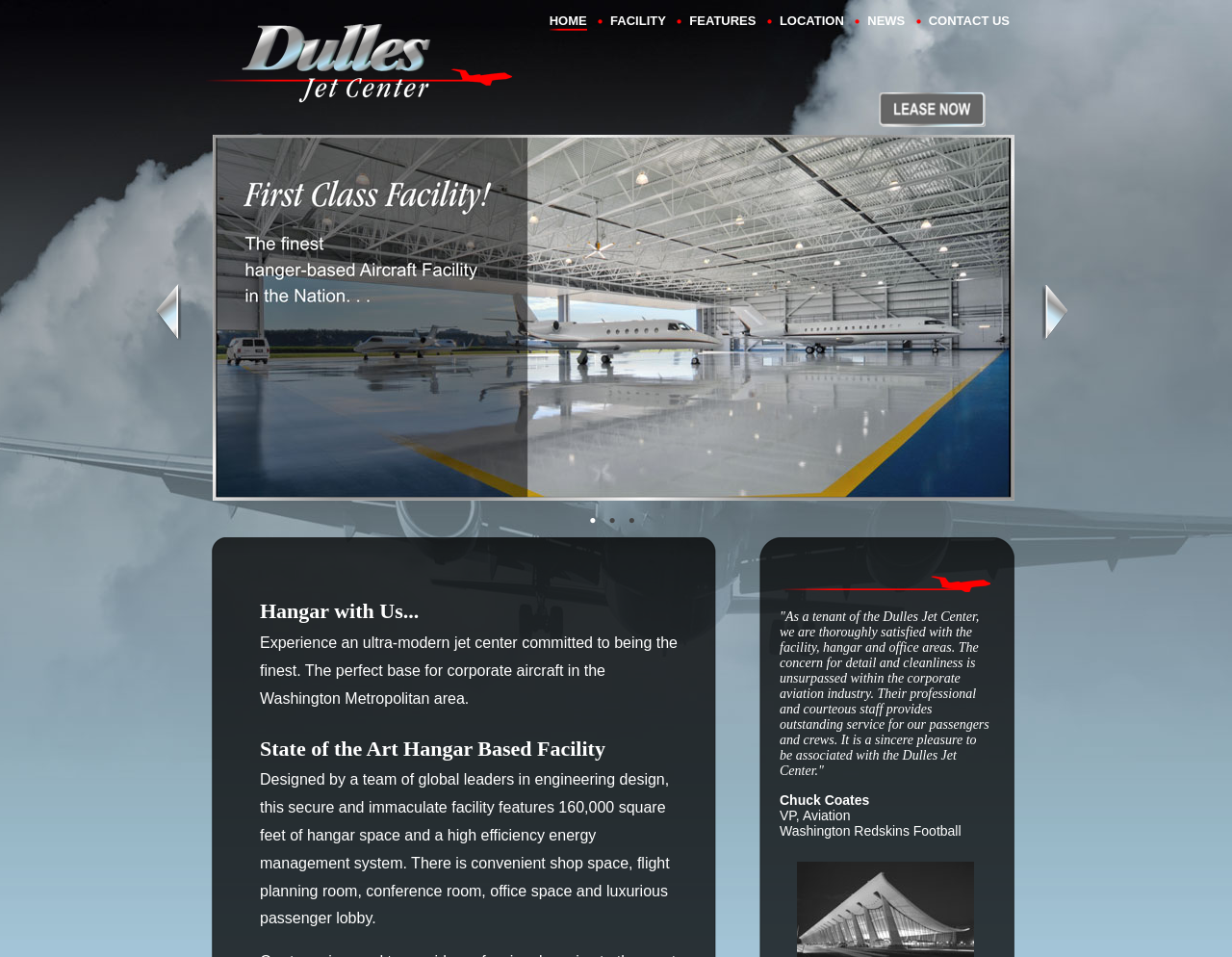What is the theme of the image at the top of the webpage?
Please provide a single word or phrase answer based on the image.

First Class Service